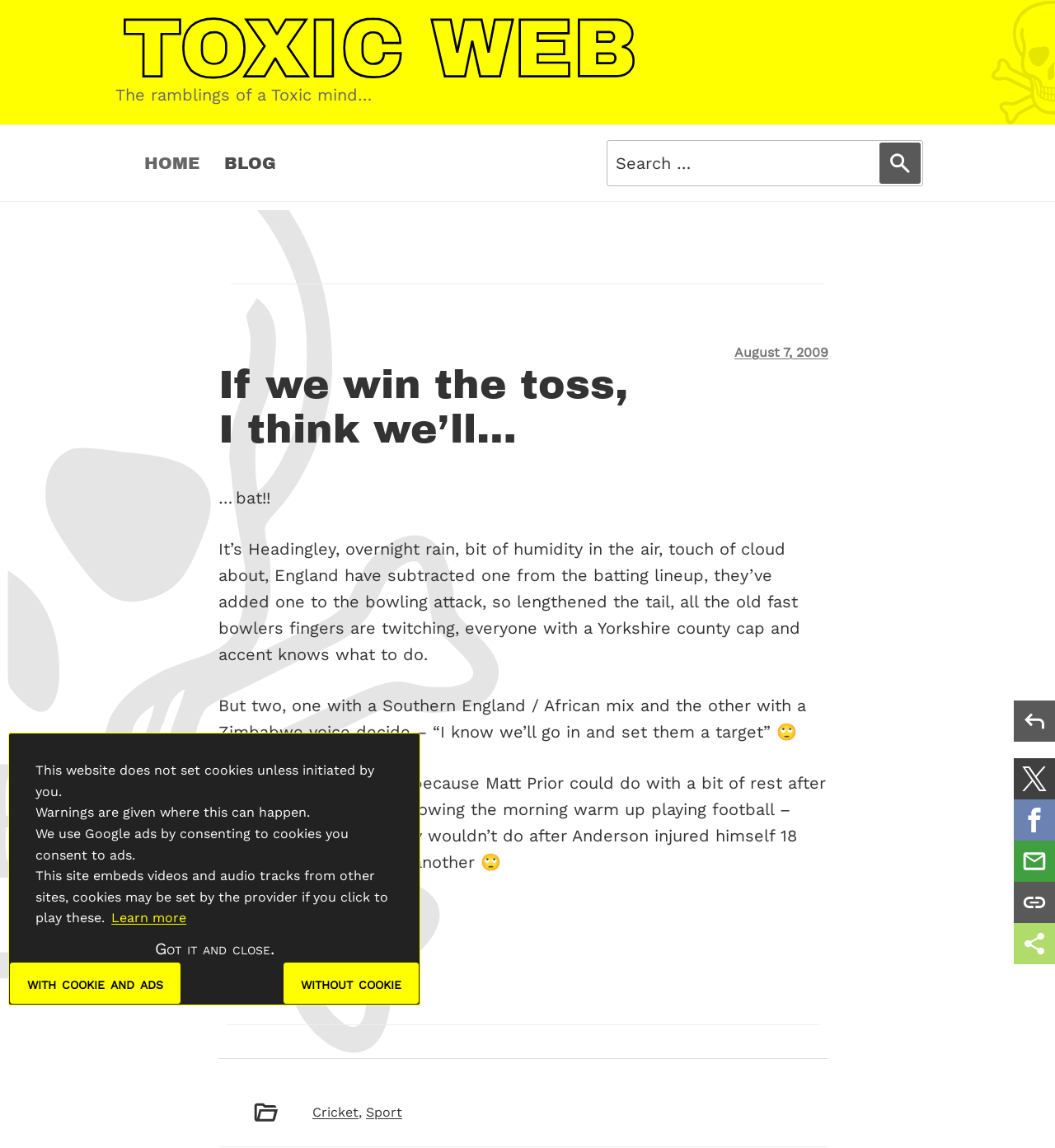How many links are in the top menu?
Carefully examine the image and provide a detailed answer to the question.

The top menu is a navigation element that contains three links: 'HOME', 'BLOG', and a search link.